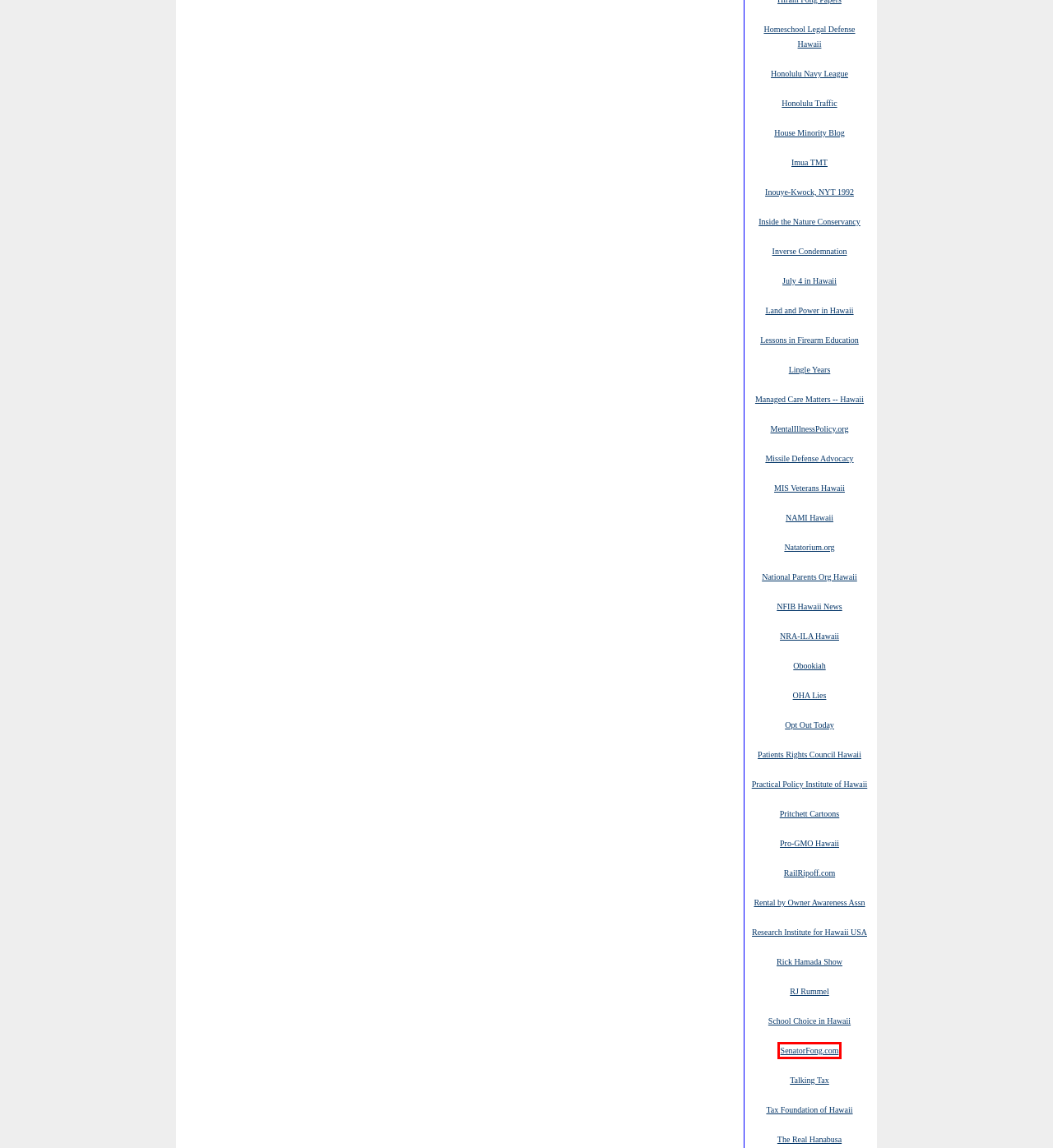Examine the screenshot of a webpage with a red bounding box around a UI element. Your task is to identify the webpage description that best corresponds to the new webpage after clicking the specified element. The given options are:
A. Missile Defense Advocacy Alliance – Making the World a Safer Place
B. MENTAL ILLNESS POLICY ORG. : Mental Illness Policy Org
C. LIFE Hawaii – Lessons In Firearms Education
D. Practical Policy Institute - Empowering Informed Decision-Making
E. Hawaii Small Business News | NFIB
F. Senator Hiram L. Fong - first Asian American to serve in the United States Senate
G. Hawaii — National Parents Organization
H. home

F